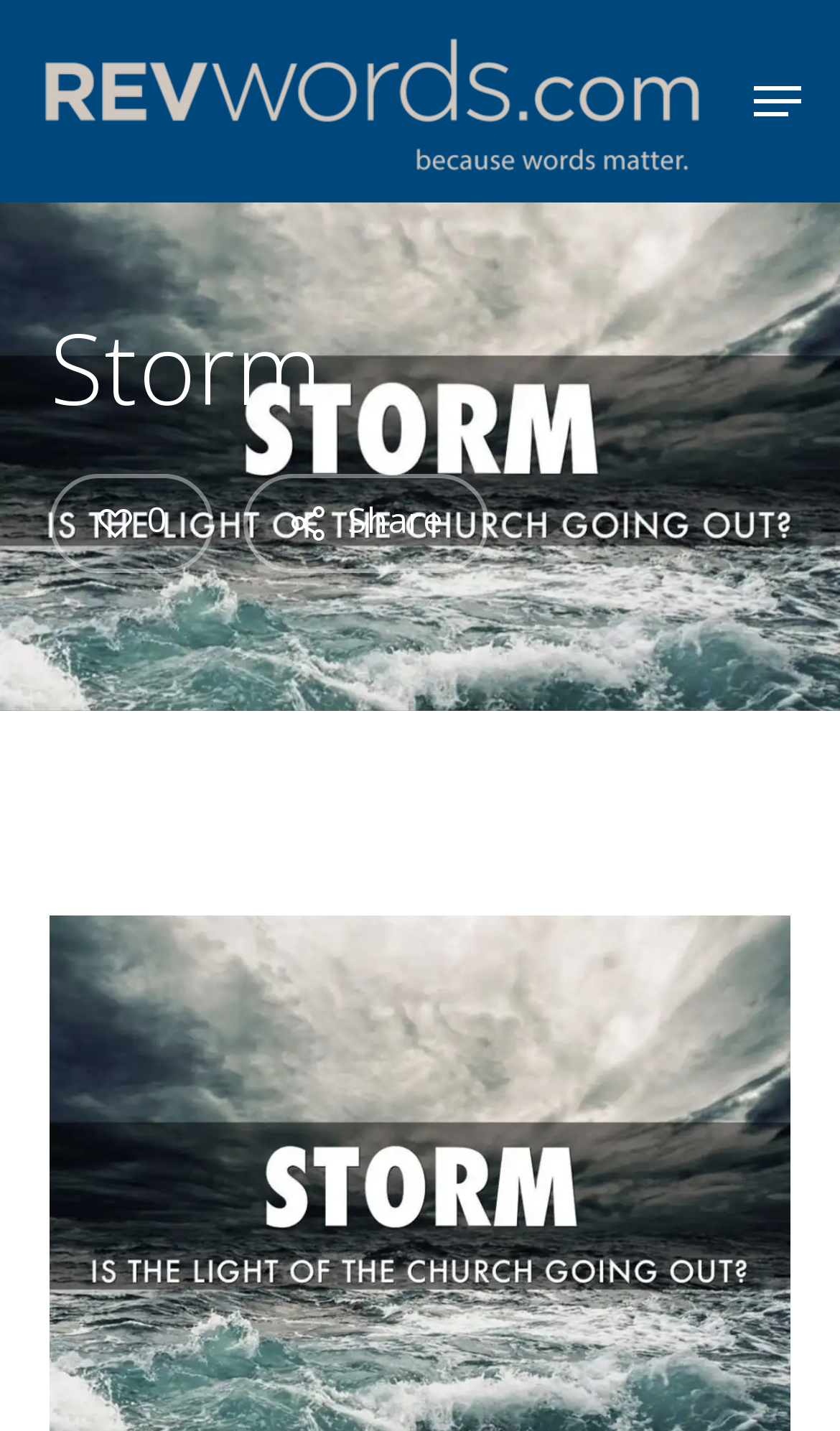Observe the image and answer the following question in detail: What is the name of the website?

The name of the website can be determined by looking at the link element with the text 'RevWords' at the top of the webpage, which is likely the logo or title of the website.